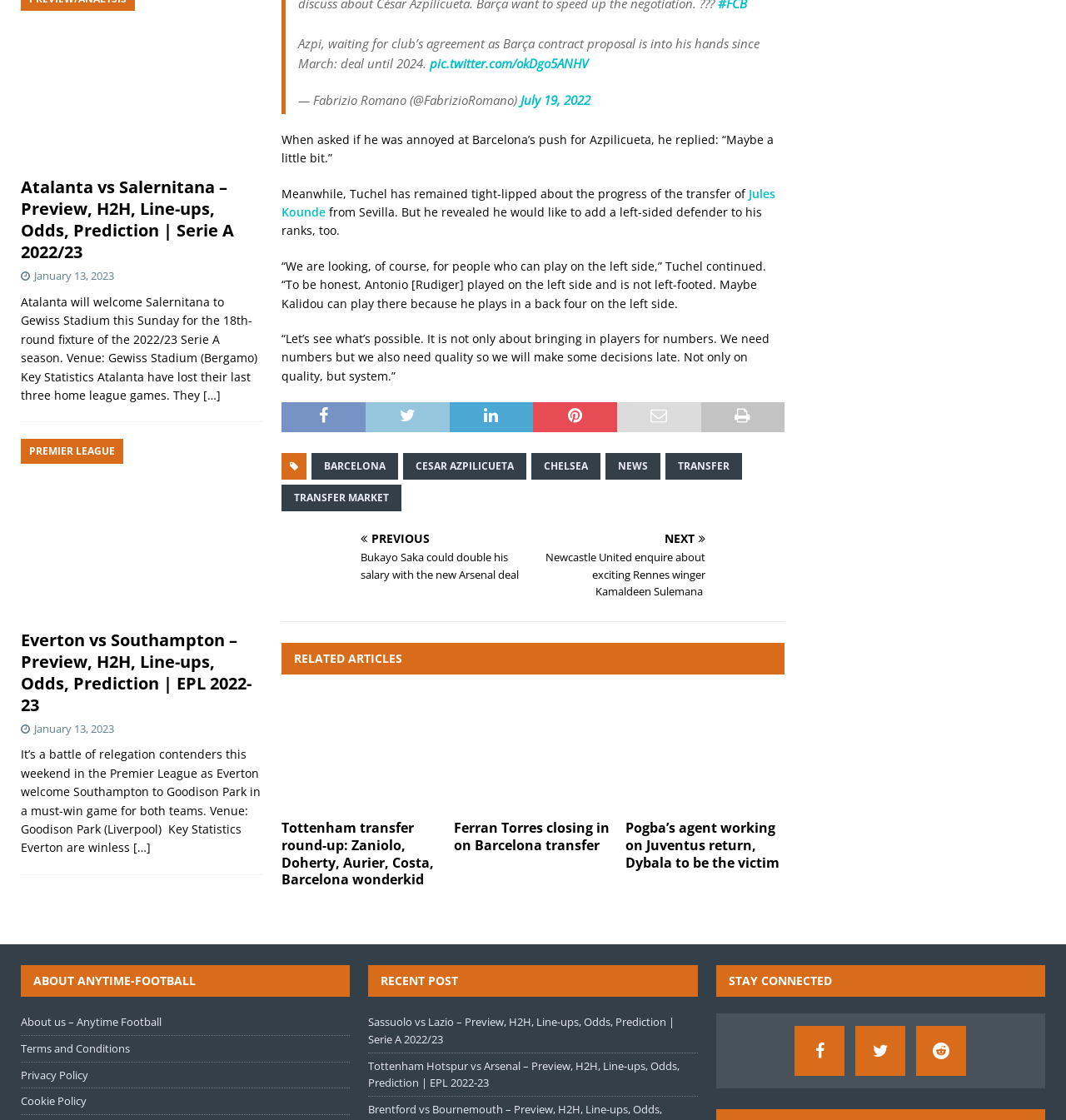Analyze the image and provide a detailed answer to the question: What is the name of the website?

The webpage has a heading that says 'About Anytime Football', which suggests that the name of the website is Anytime Football.